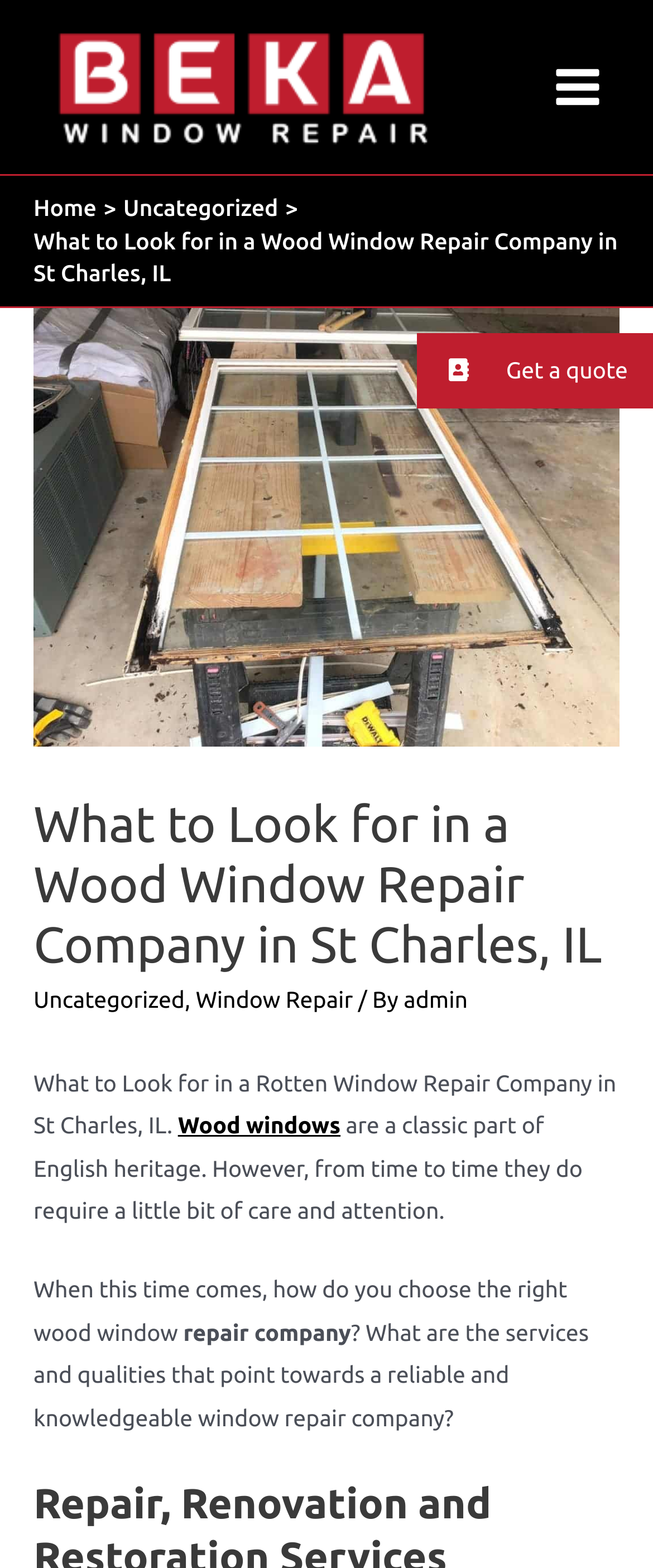Using the provided element description, identify the bounding box coordinates as (top-left x, top-left y, bottom-right x, bottom-right y). Ensure all values are between 0 and 1. Description: Get a quote

[0.639, 0.213, 1.0, 0.261]